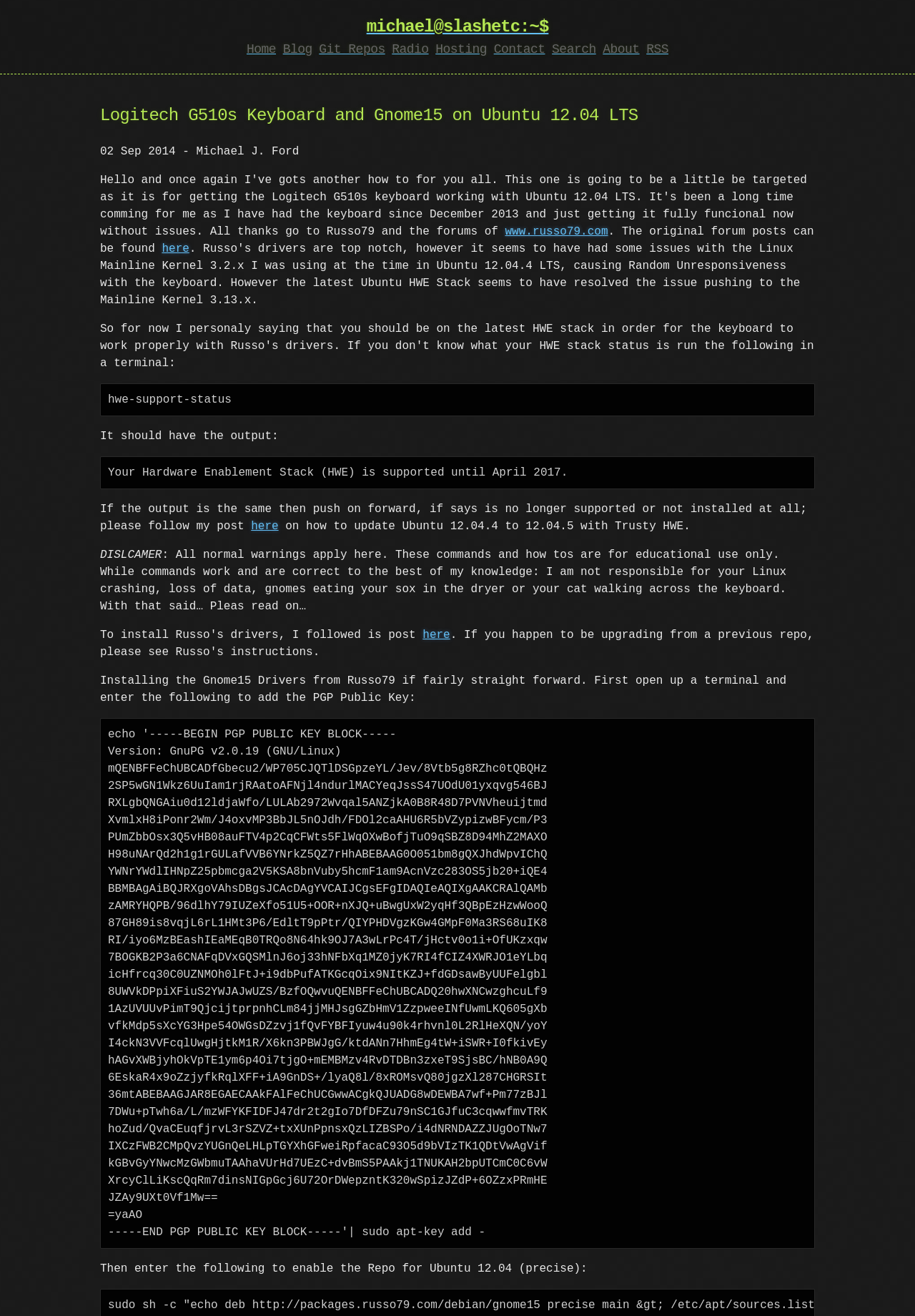What is the purpose of the blog post?
Using the visual information from the image, give a one-word or short-phrase answer.

Installing Gnome15 drivers